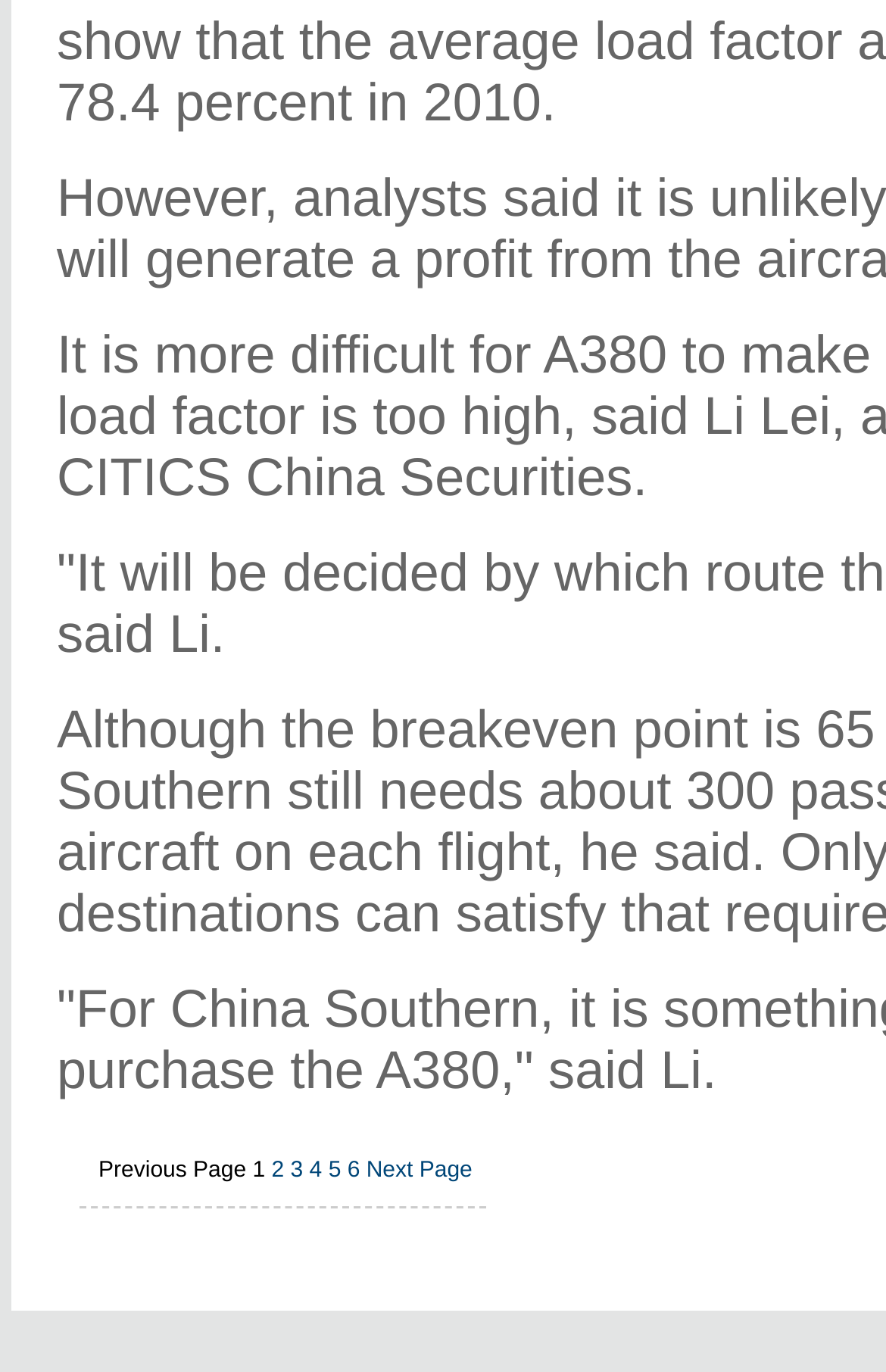Using the provided element description: "4", determine the bounding box coordinates of the corresponding UI element in the screenshot.

[0.349, 0.845, 0.364, 0.863]